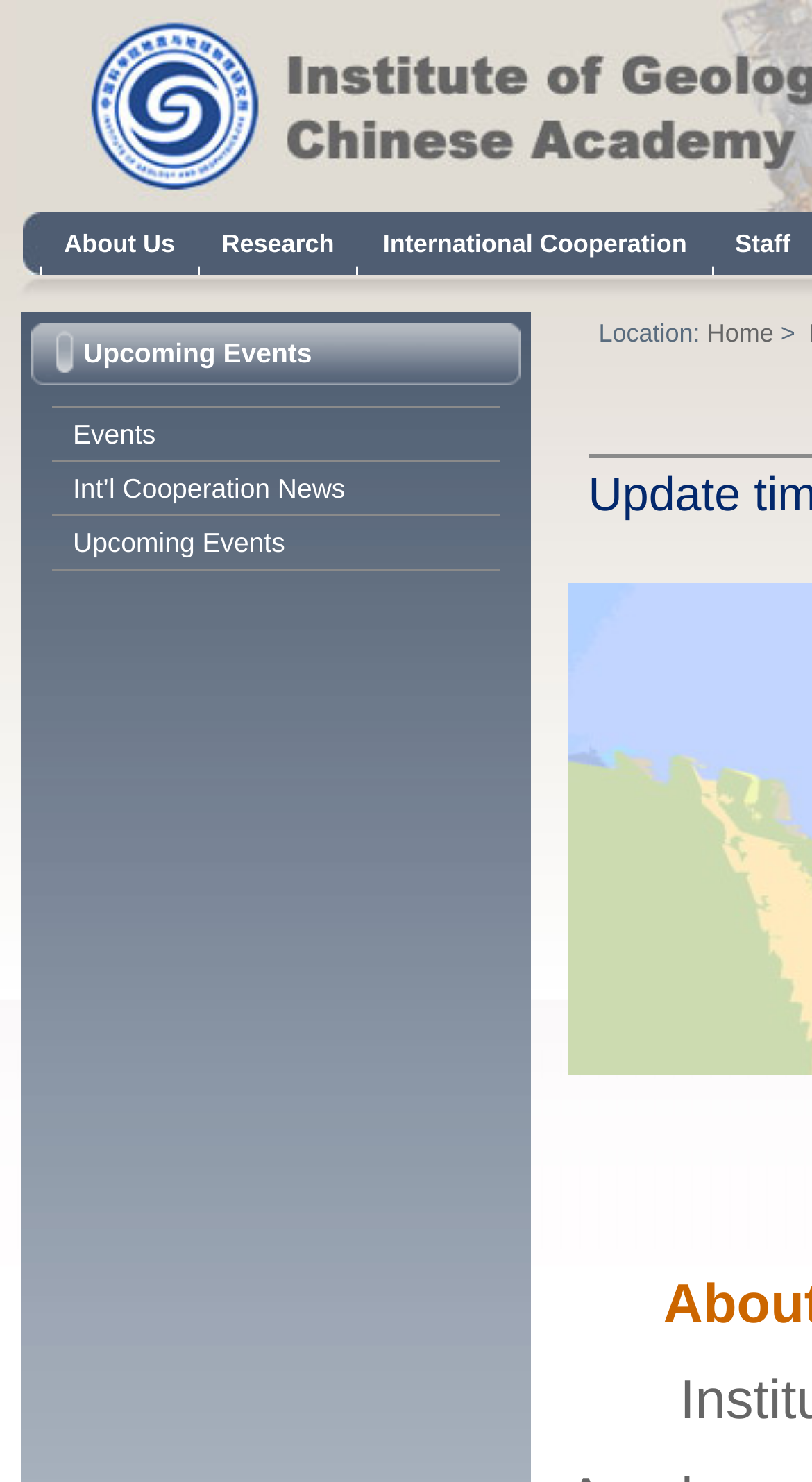Analyze the image and deliver a detailed answer to the question: What is the last item listed in the bottom navigation bar?

By looking at the bottom navigation bar, I can see that the last item listed is 'Home'. This item is a link and is located at the far right of the navigation bar.